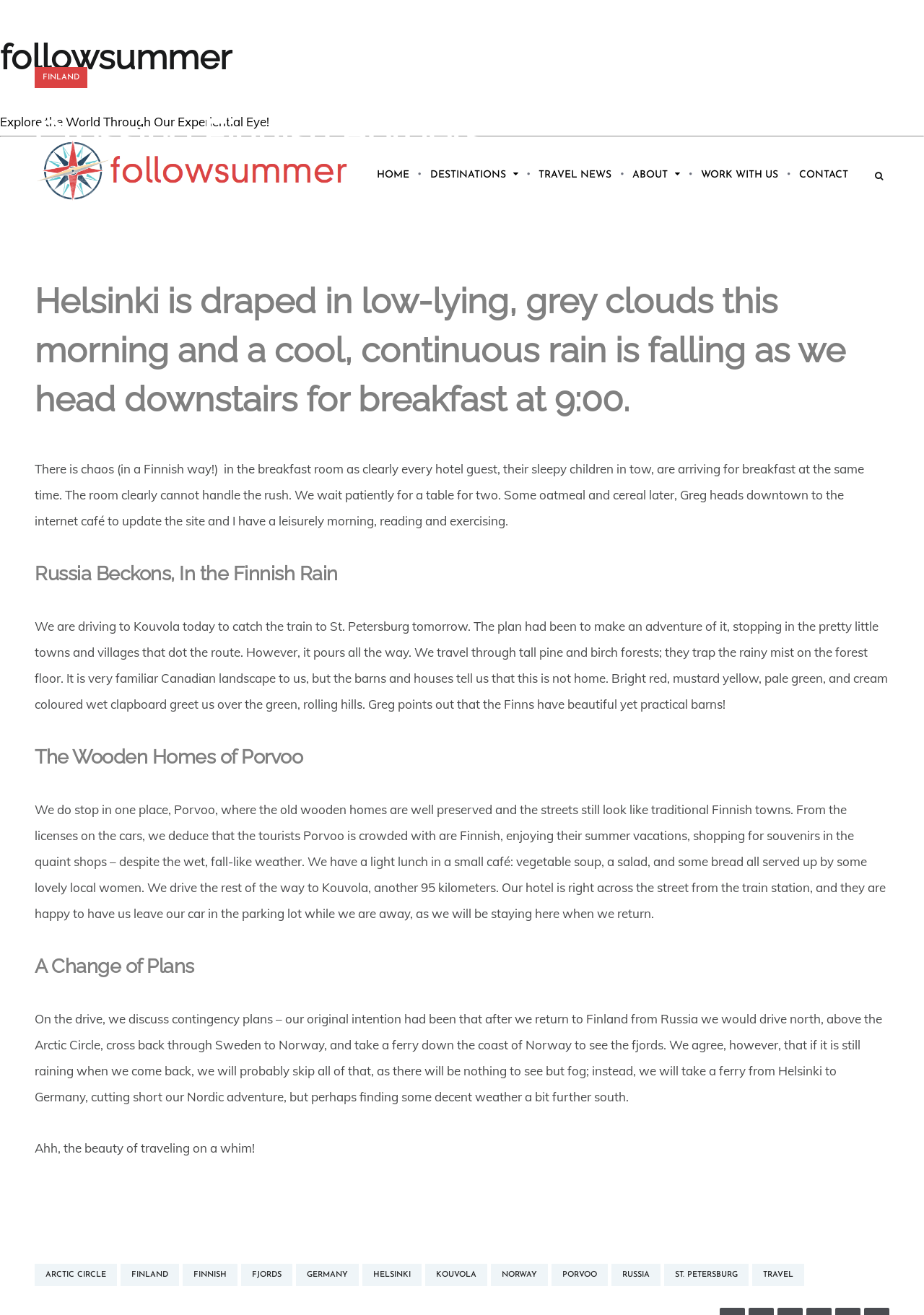Generate a thorough explanation of the webpage's elements.

This webpage is about a travel blog, specifically a journey from Helsinki to Kouvola in Finland. At the top, there is a heading "followsummer" and a link to the blog's homepage. Below that, there is a static text describing the blog's theme, "Explore the World Through Our Experiential Eye!".

The main content of the page is divided into several sections, each with a heading and a descriptive text. The first section is about the authors' experience in Helsinki, where they had breakfast and updated their website. The second section is about their drive to Kouvola, where they stopped in a town called Porvoo to admire the old wooden homes.

The subsequent sections describe their plans to travel to Russia and their contingency plans in case of bad weather. The text is written in a conversational tone, with the authors sharing their thoughts and experiences.

At the top right corner of the page, there is a navigation menu with links to different sections of the website, including "HOME", "DESTINATIONS", "TRAVEL NEWS", "ABOUT", and "CONTACT". There are also several links to specific locations mentioned in the text, such as "FINLAND", "RUSSIA", and "NORWAY".

Throughout the page, there are several images, including a logo of the blog "followsummer" and a picture of a train station. The overall layout is clean and easy to read, with clear headings and concise text.